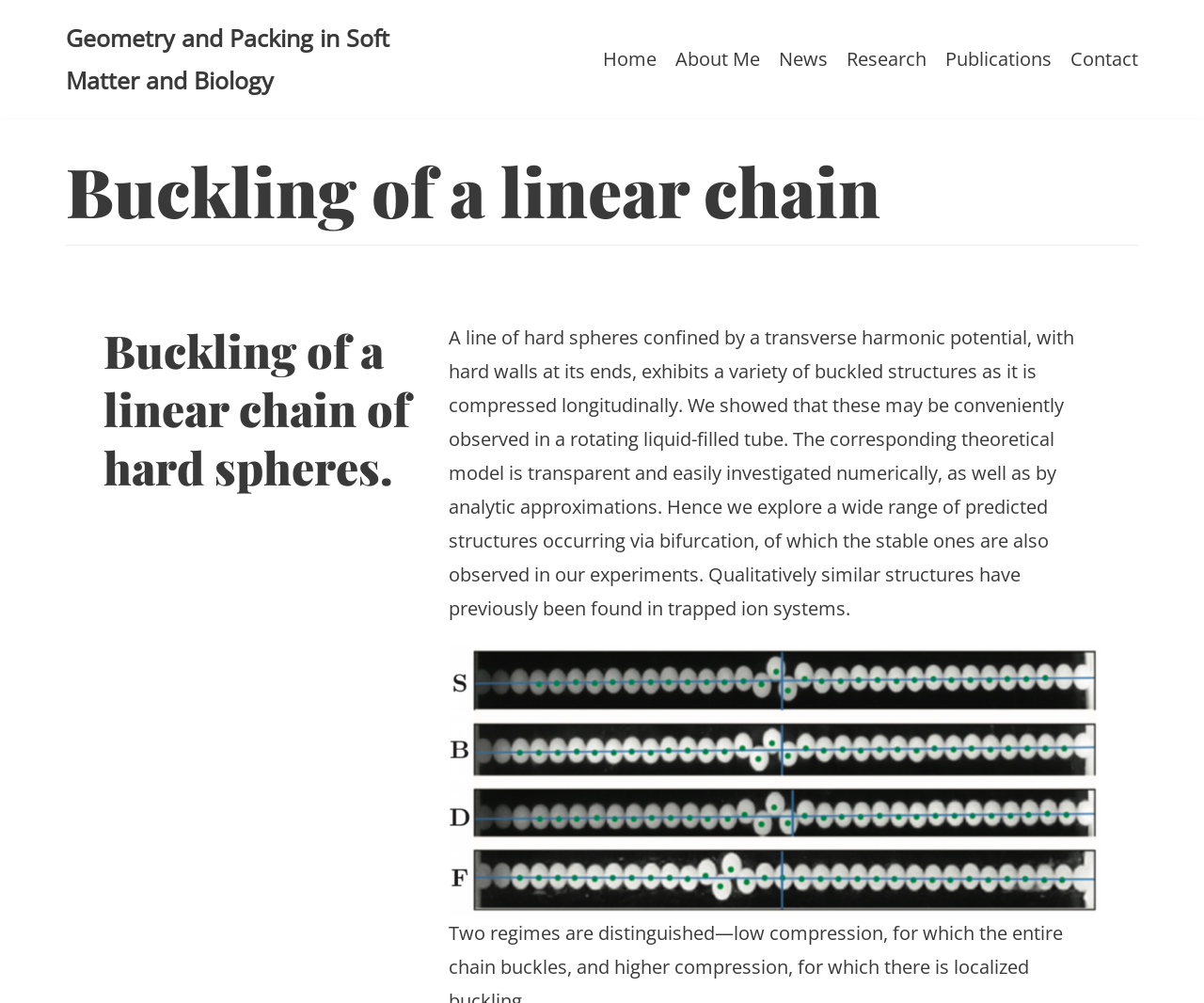Identify the bounding box coordinates of the clickable region to carry out the given instruction: "Click on the 'Home' link".

[0.501, 0.044, 0.545, 0.074]